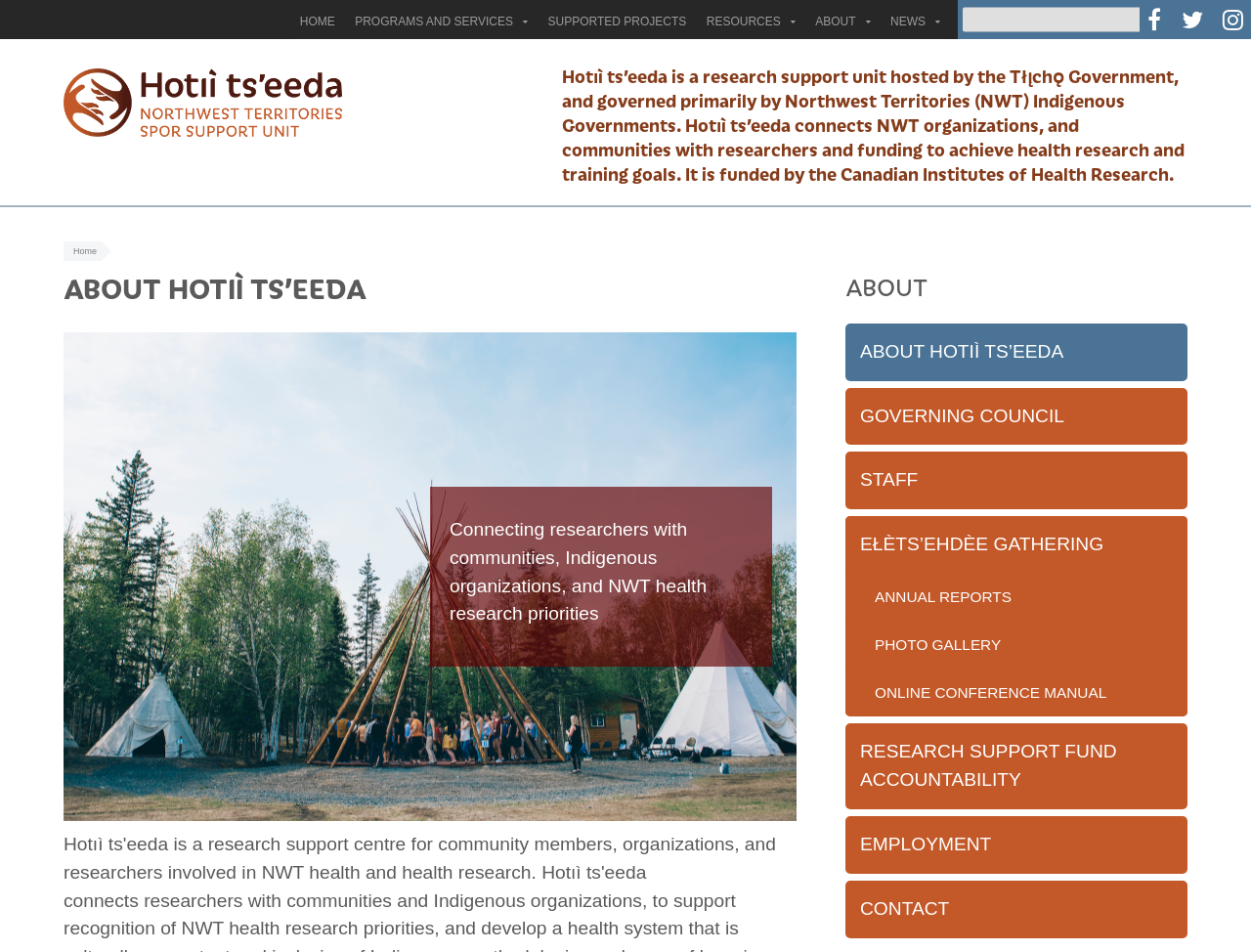Kindly determine the bounding box coordinates of the area that needs to be clicked to fulfill this instruction: "Contact Hotıì ts’eeda".

[0.676, 0.925, 0.949, 0.985]